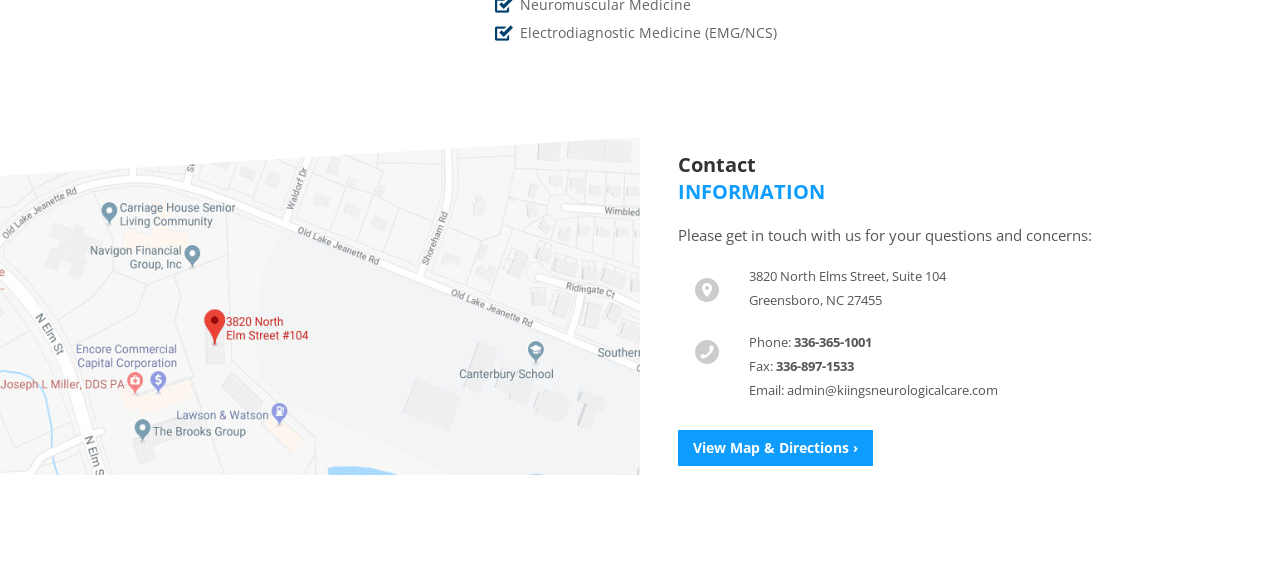What is the email address of Kiings Neurological Care PLLC?
Please answer the question as detailed as possible based on the image.

I found the email address by looking at the contact information section of the webpage, where it is listed as 'Email: admin@kiingsneurologicalcare.com'.